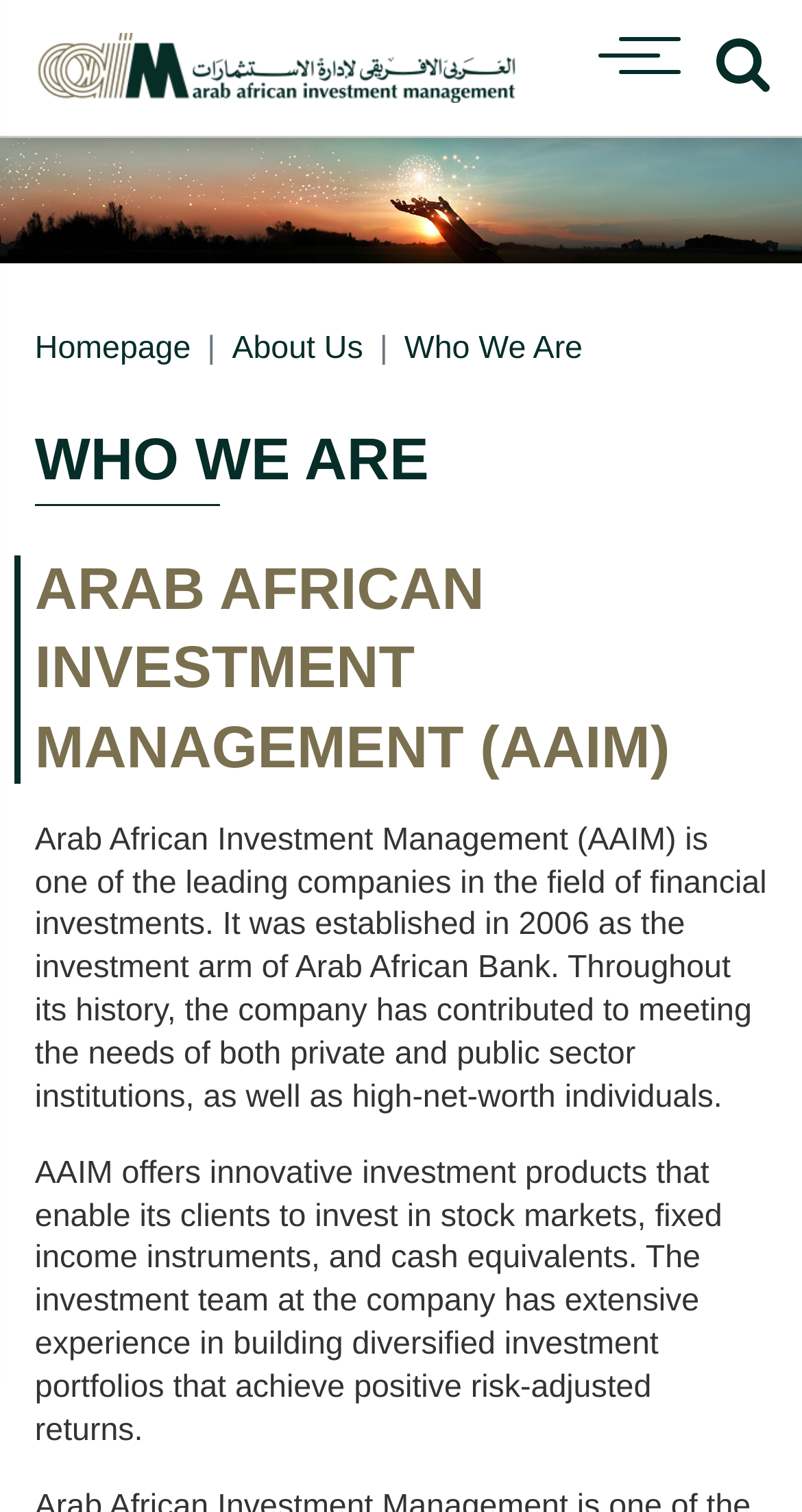What type of institutions does the company cater to?
Refer to the image and provide a concise answer in one word or phrase.

Private and public institutions